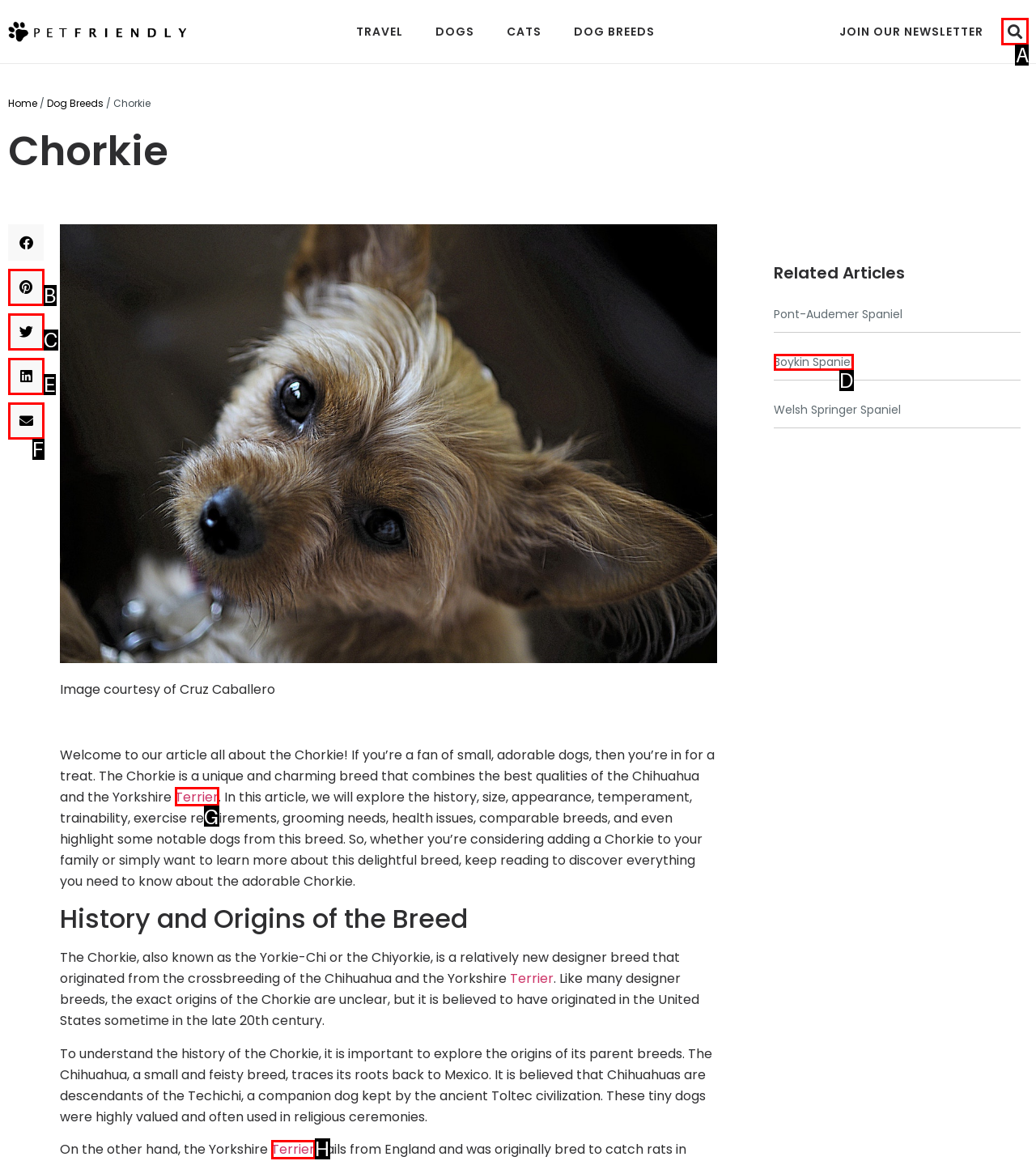From the given options, find the HTML element that fits the description: aria-describedby="nf-error-41" name="lname". Reply with the letter of the chosen element.

None